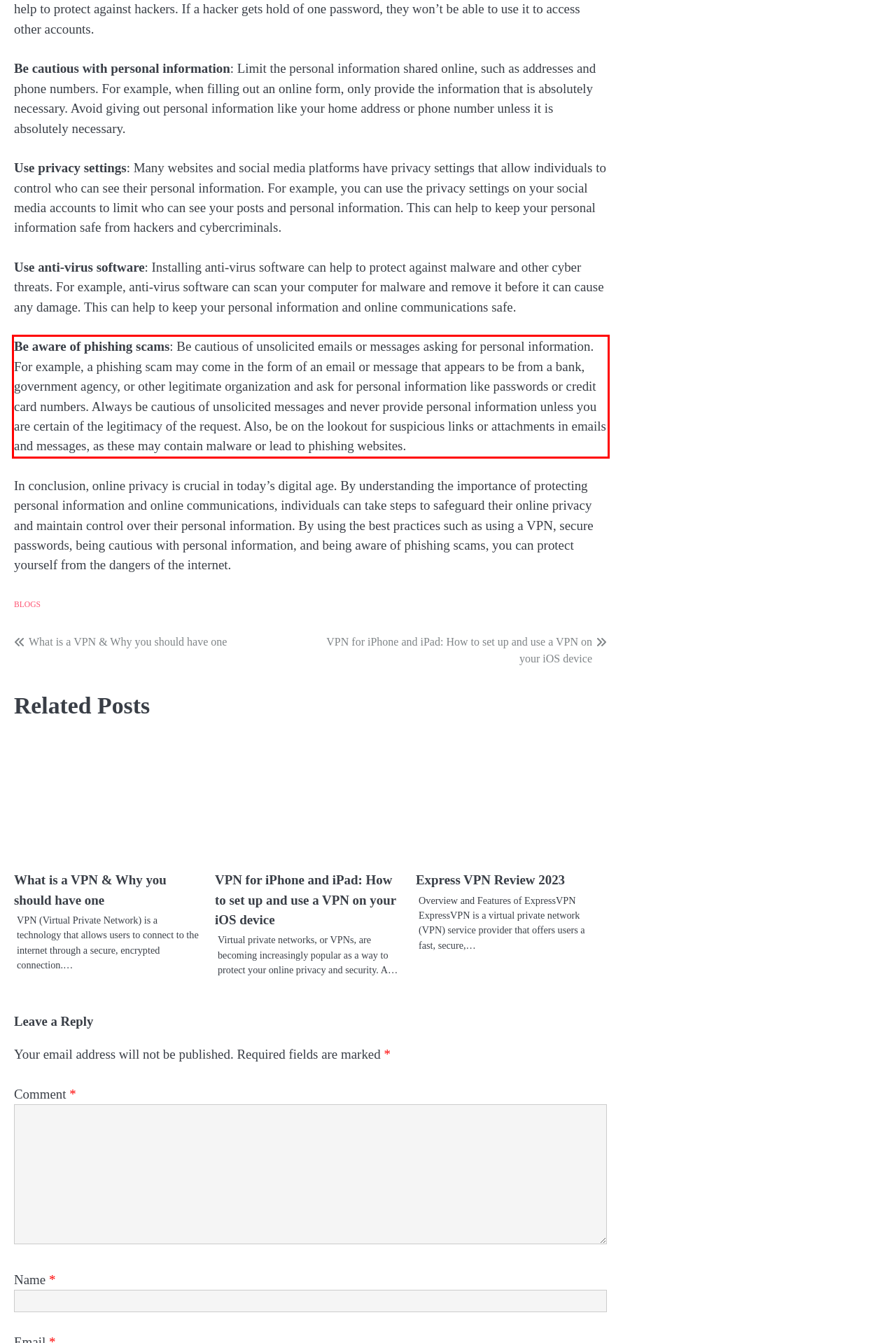From the provided screenshot, extract the text content that is enclosed within the red bounding box.

Be aware of phishing scams: Be cautious of unsolicited emails or messages asking for personal information. For example, a phishing scam may come in the form of an email or message that appears to be from a bank, government agency, or other legitimate organization and ask for personal information like passwords or credit card numbers. Always be cautious of unsolicited messages and never provide personal information unless you are certain of the legitimacy of the request. Also, be on the lookout for suspicious links or attachments in emails and messages, as these may contain malware or lead to phishing websites.